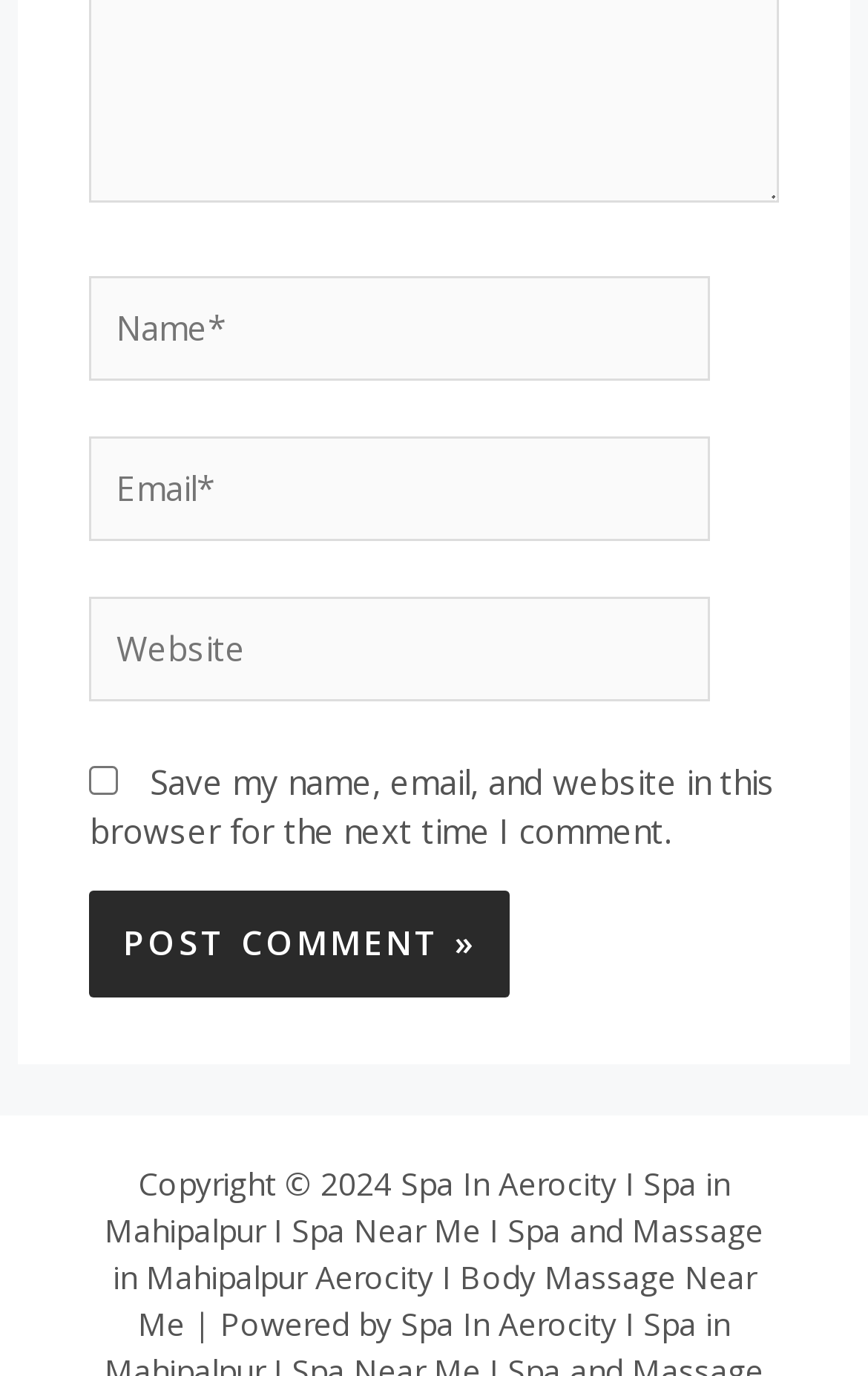Given the following UI element description: "name="submit" value="Post Comment »"", find the bounding box coordinates in the webpage screenshot.

[0.103, 0.647, 0.588, 0.724]